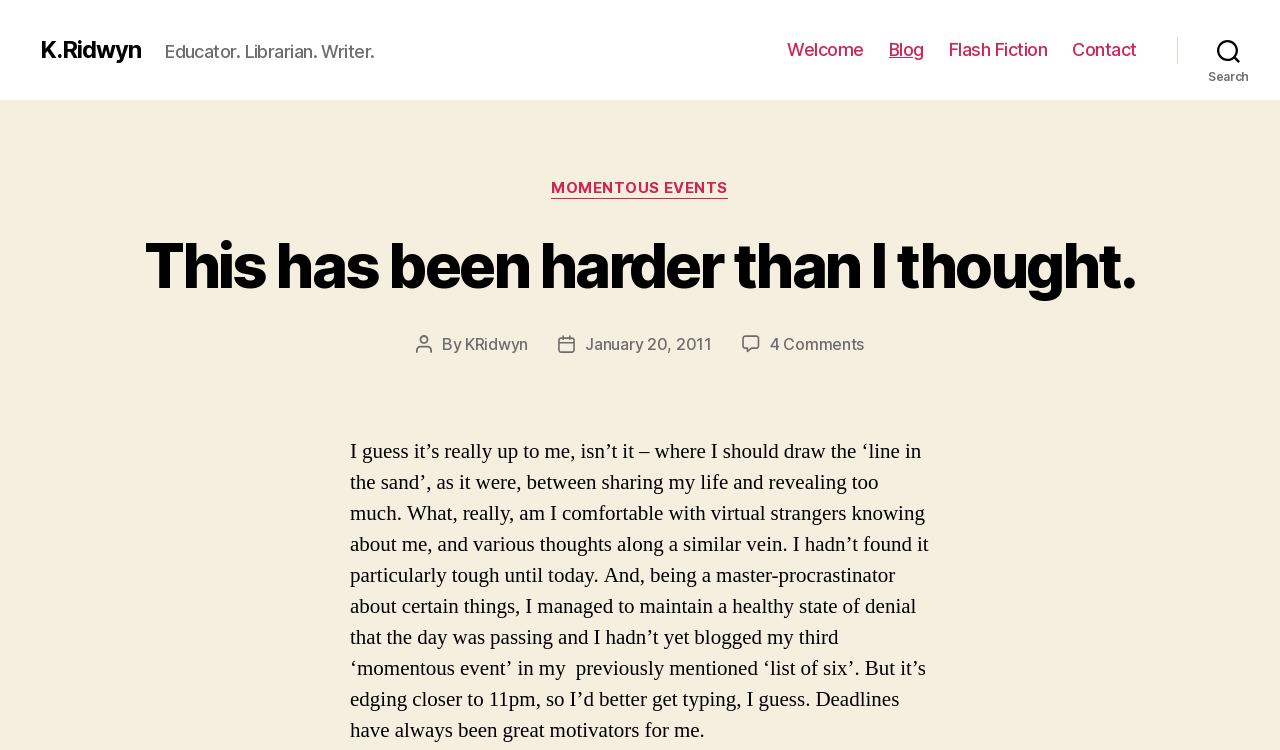Give a detailed account of the webpage's layout and content.

The webpage is a blog page, specifically page 89, belonging to K.Ridwyn, an educator, librarian, and writer. At the top left, there is a heading with the name "K.Ridwyn" which is also a link. Next to it, there is a brief description of the author, "Educator. Librarian. Writer." 

Below the author's name, there is a horizontal navigation menu with four links: "Welcome", "Blog", "Flash Fiction", and "Contact", aligned from left to right. 

On the top right, there is a search button. When expanded, it displays a header with the title "Categories" and a link to "MOMENTOUS EVENTS". 

The main content of the page is a blog post titled "This has been harder than I thought." The title is a heading and also a link. The post has a author section with the name "KRidwyn" and a link to the author's profile, and a post date section with the date "January 20, 2011" and a link to the post date. There is also a comment section with a link to "4 Comments on This has been harder than I thought."